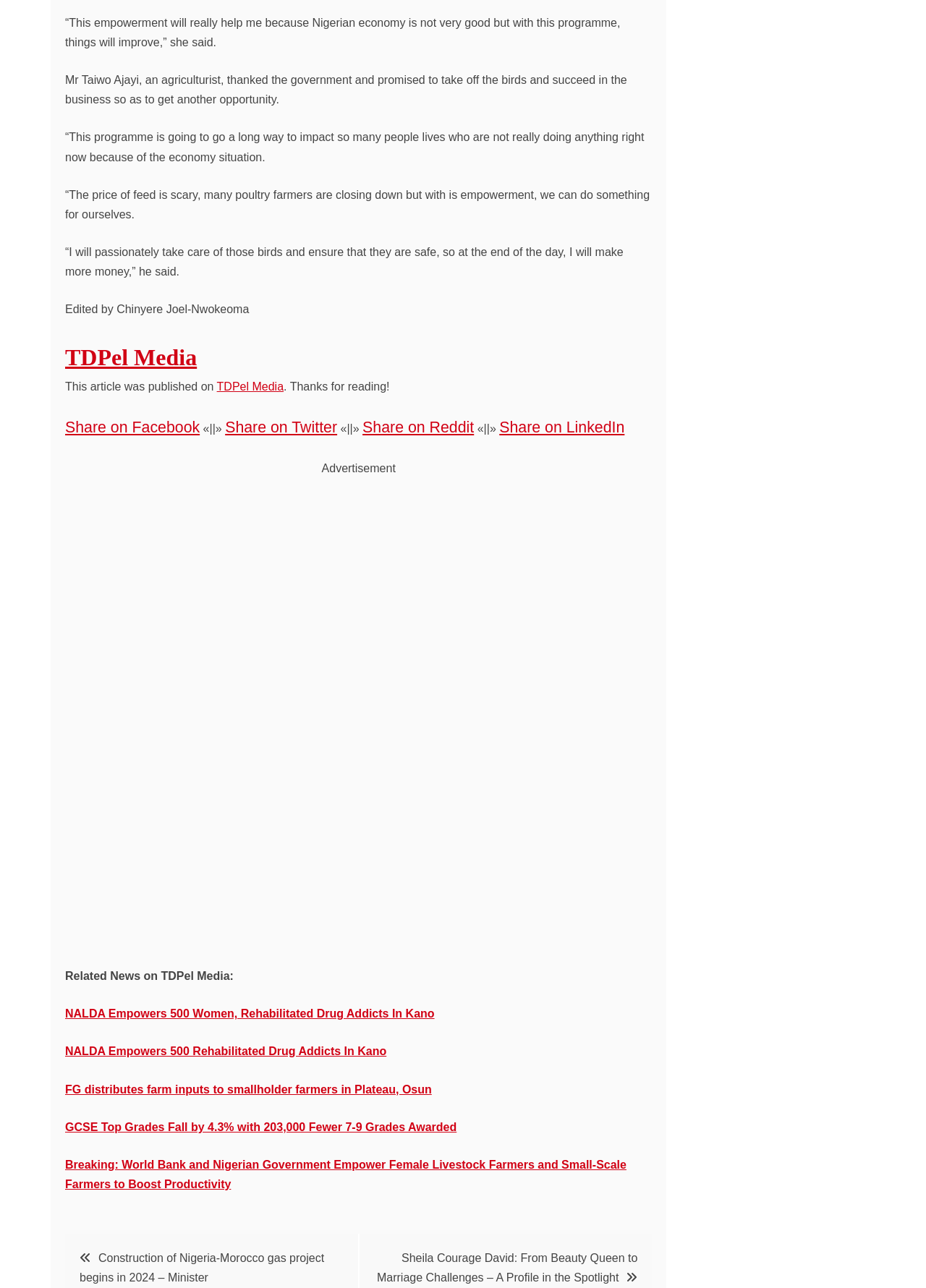Please specify the bounding box coordinates of the clickable region to carry out the following instruction: "Click on 'TDPel Media'". The coordinates should be four float numbers between 0 and 1, in the format [left, top, right, bottom].

[0.07, 0.262, 0.704, 0.293]